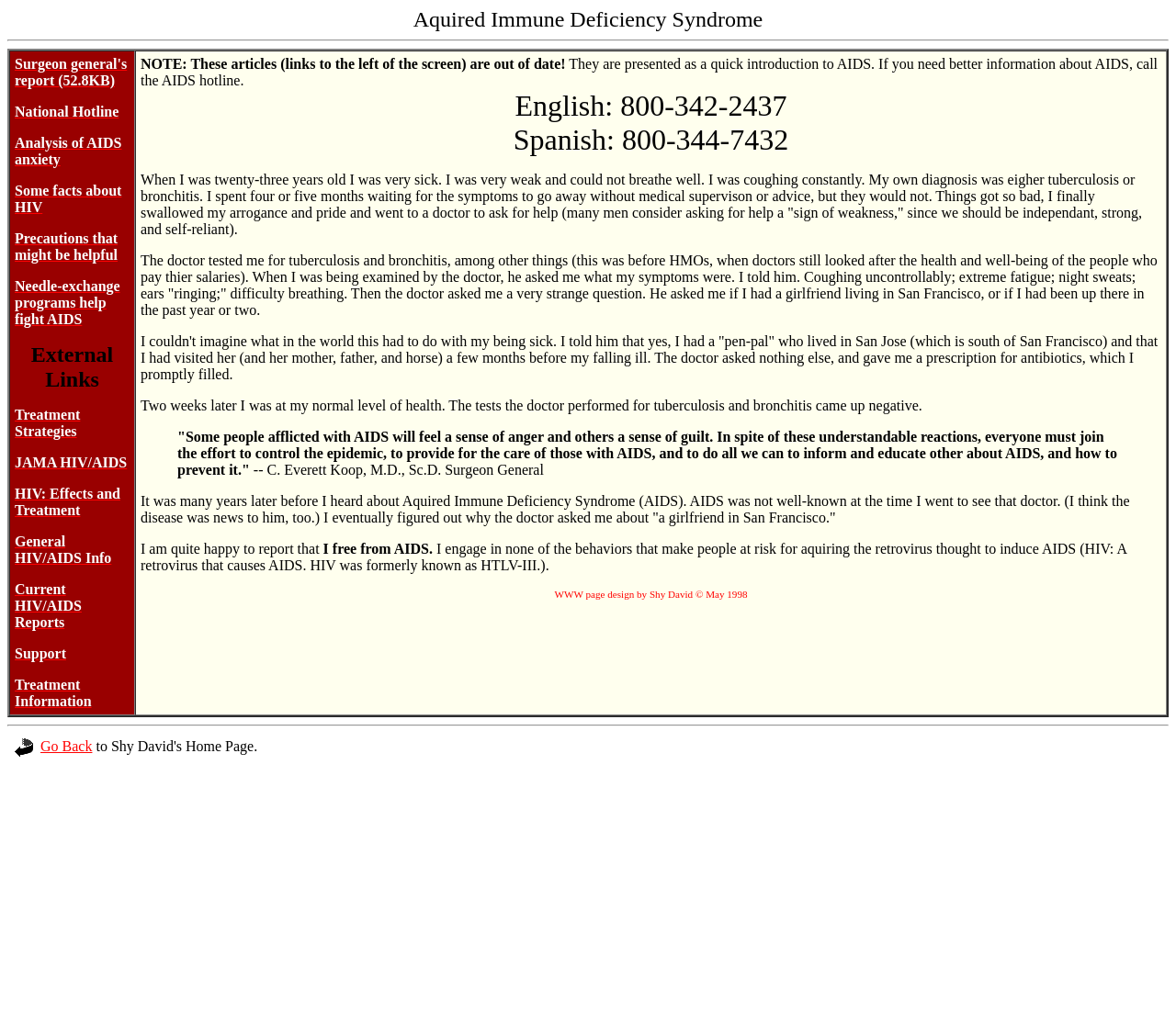Answer this question using a single word or a brief phrase:
What is the purpose of the 'National Hotline' link?

To provide information about AIDS